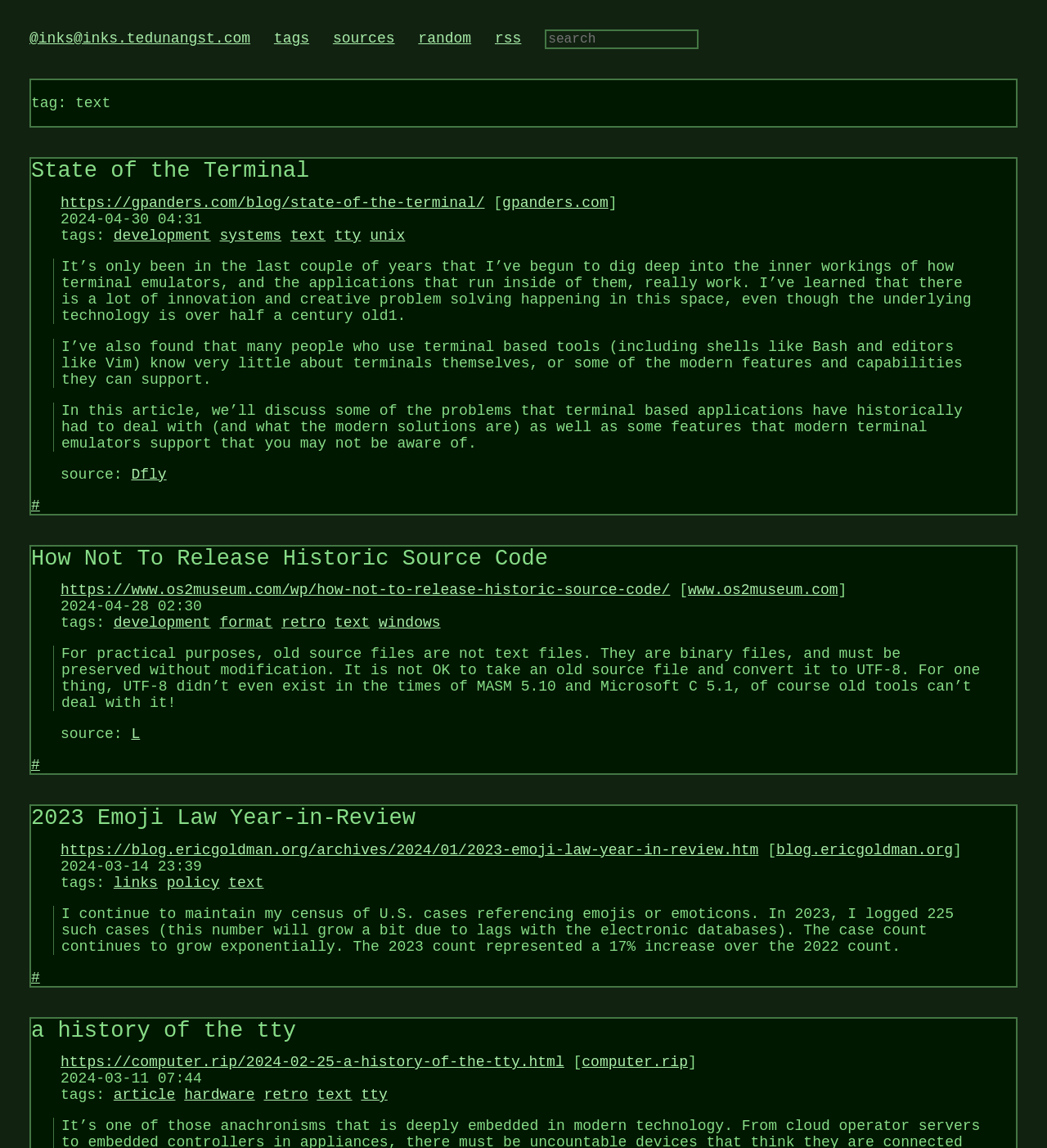Please locate the bounding box coordinates of the element that needs to be clicked to achieve the following instruction: "search for inks". The coordinates should be four float numbers between 0 and 1, i.e., [left, top, right, bottom].

[0.52, 0.026, 0.667, 0.043]